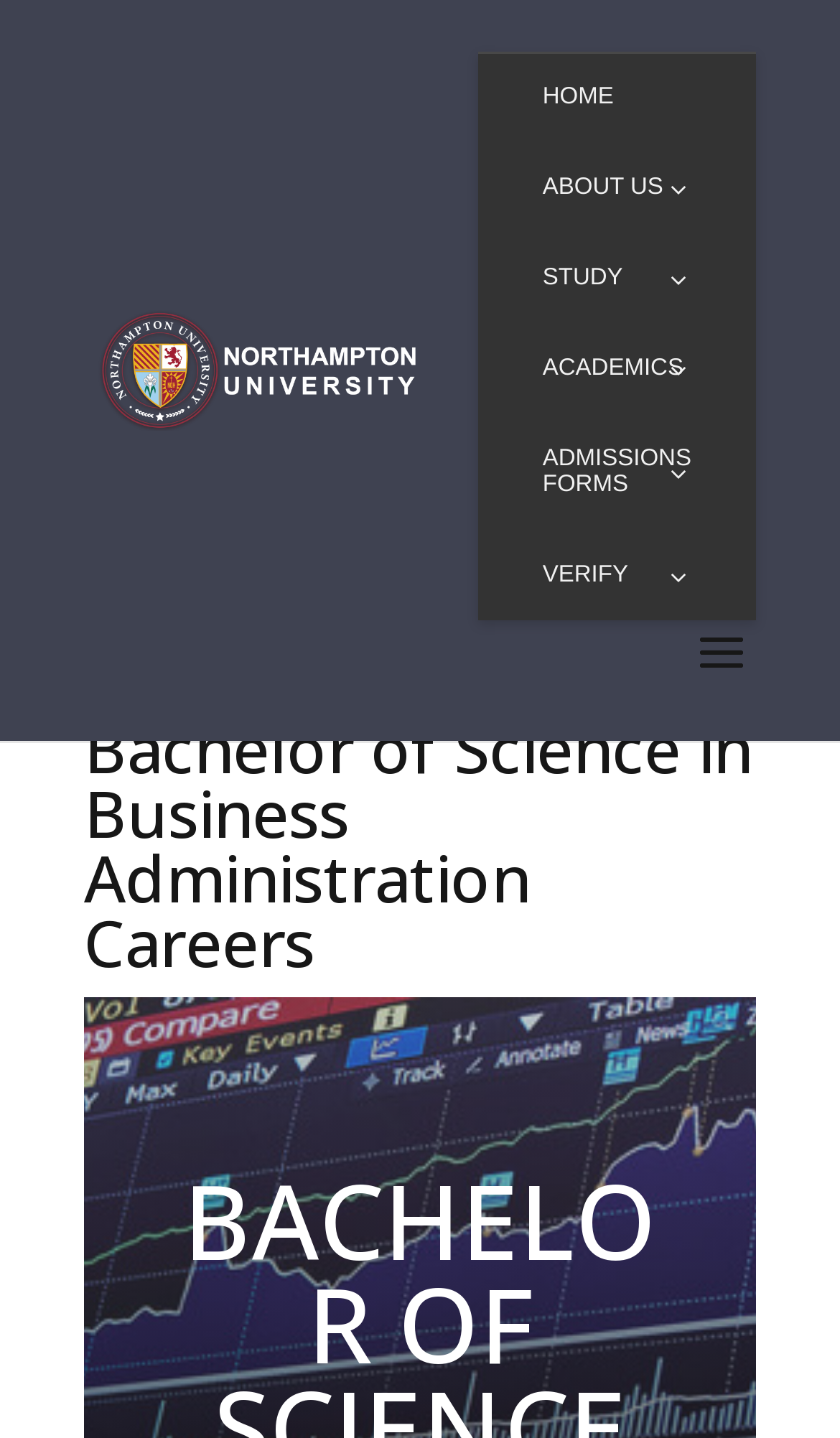Summarize the webpage with intricate details.

The webpage is about the Bachelor of Science in Business Administration Careers at Northampton University, Daleware. At the top left, there is a university logo image with a link to the university's homepage. Below the logo, there is a heading that displays the title of the webpage.

On the top right, there is a navigation menu with six links: HOME, ABOUT US, STUDY, ACADEMICS, ADMISSIONS FORMS, and VERIFY. Each link is accompanied by a layout table, and they are arranged vertically in the mentioned order. The navigation menu takes up about one-third of the screen's width and is positioned near the top of the page.

The rest of the page is dedicated to the content of the Bachelor of Science in Business Administration Careers, but the specific details are not provided in the accessibility tree.